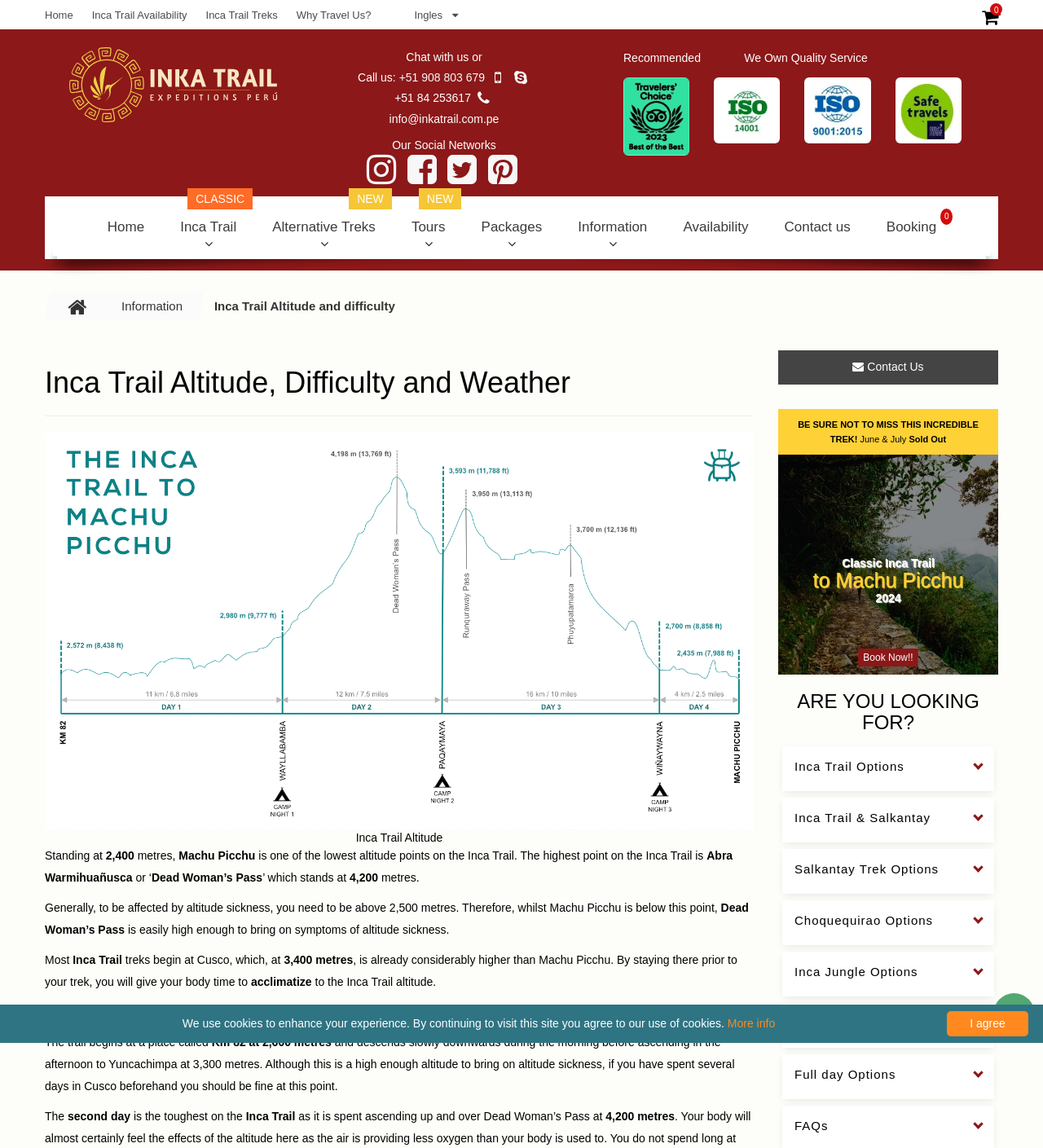Find the bounding box coordinates of the clickable region needed to perform the following instruction: "Chat with us or call us". The coordinates should be provided as four float numbers between 0 and 1, i.e., [left, top, right, bottom].

[0.389, 0.044, 0.462, 0.055]